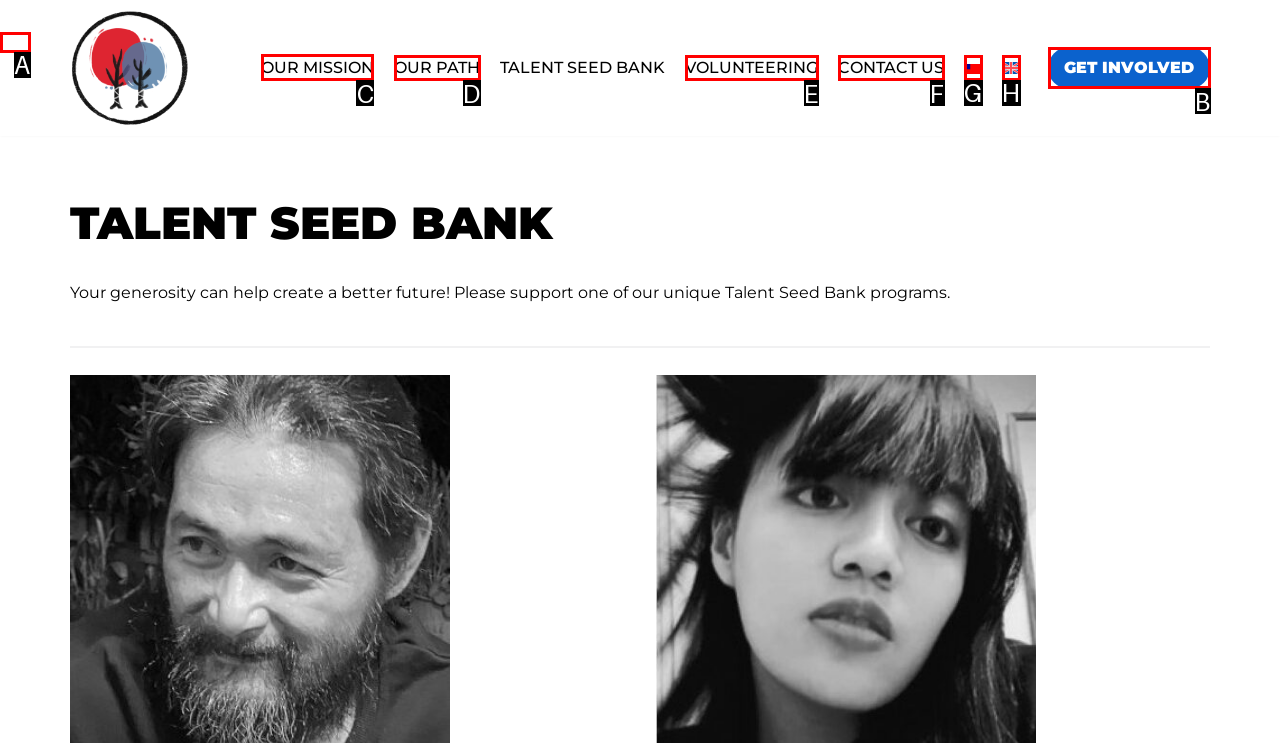Point out the HTML element I should click to achieve the following: Click the 'OUR MISSION' link Reply with the letter of the selected element.

C